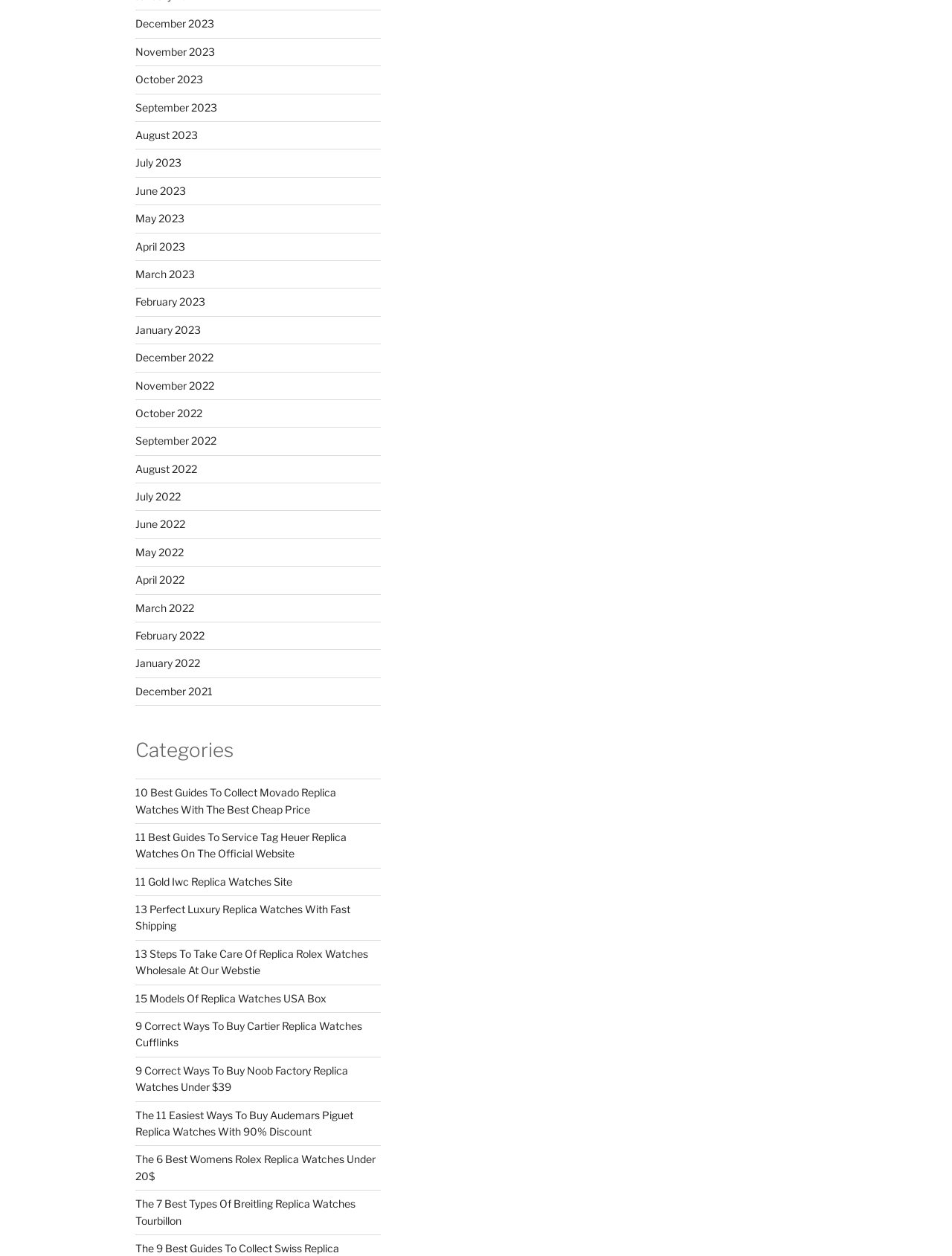Determine the bounding box coordinates of the section to be clicked to follow the instruction: "View 10 Best Guides To Collect Movado Replica Watches With The Best Cheap Price". The coordinates should be given as four float numbers between 0 and 1, formatted as [left, top, right, bottom].

[0.142, 0.626, 0.353, 0.649]